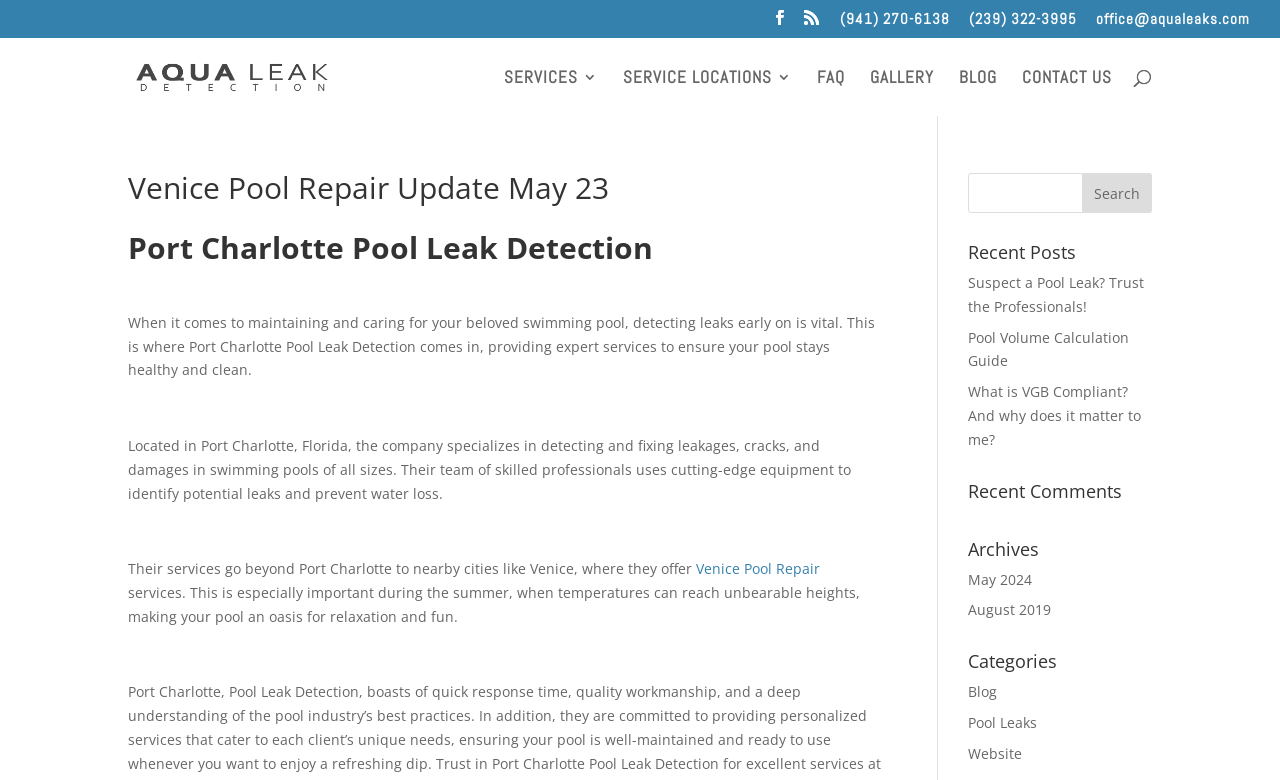Determine the bounding box coordinates of the region that needs to be clicked to achieve the task: "Search for something".

[0.1, 0.048, 0.9, 0.049]